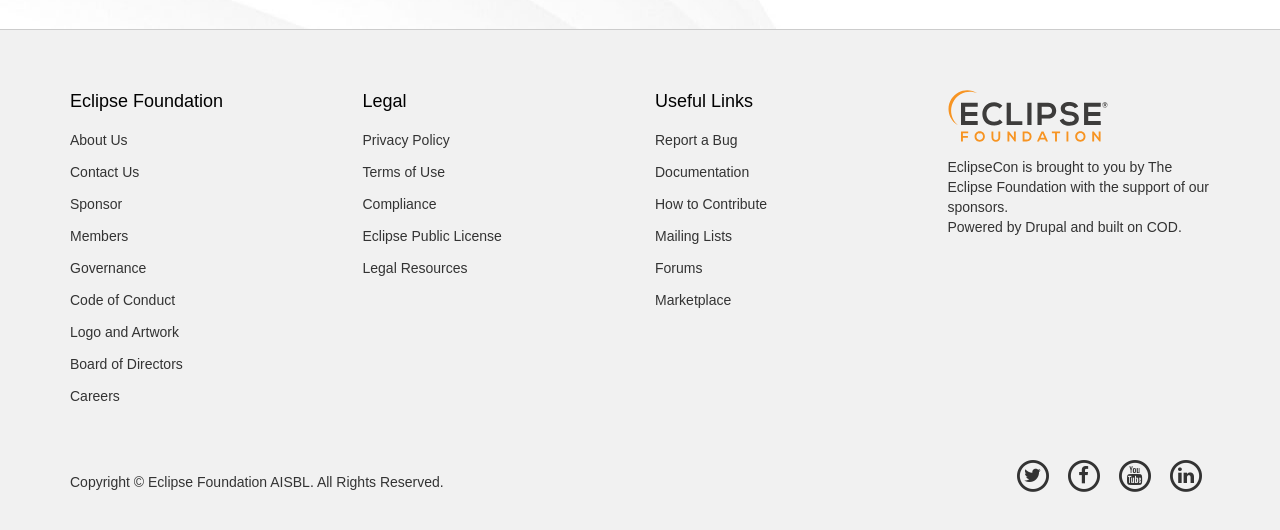Locate the bounding box coordinates of the clickable region necessary to complete the following instruction: "Read the Privacy Policy". Provide the coordinates in the format of four float numbers between 0 and 1, i.e., [left, top, right, bottom].

[0.271, 0.233, 0.488, 0.294]